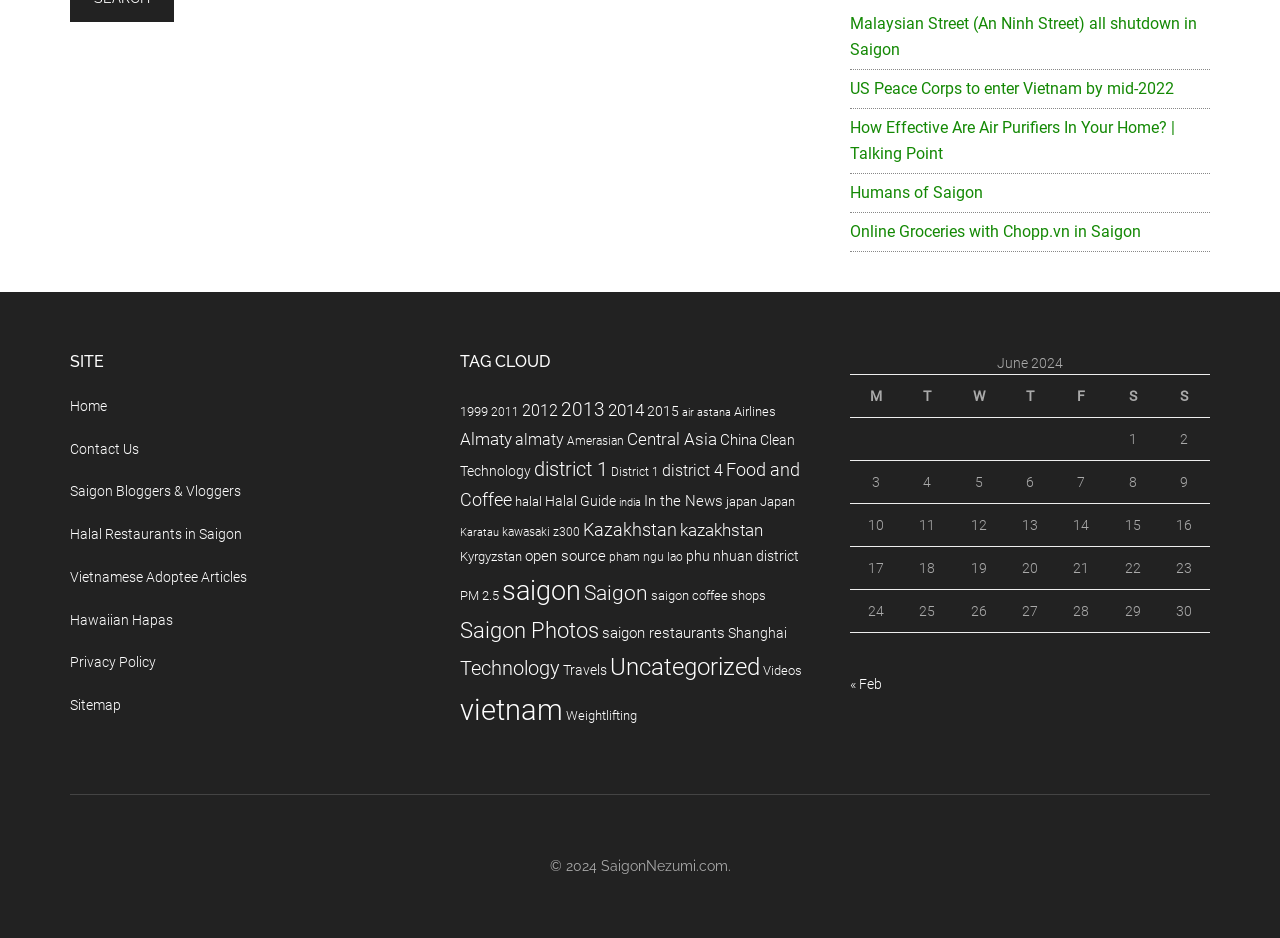Identify and provide the bounding box for the element described by: "district 4".

[0.517, 0.492, 0.565, 0.511]